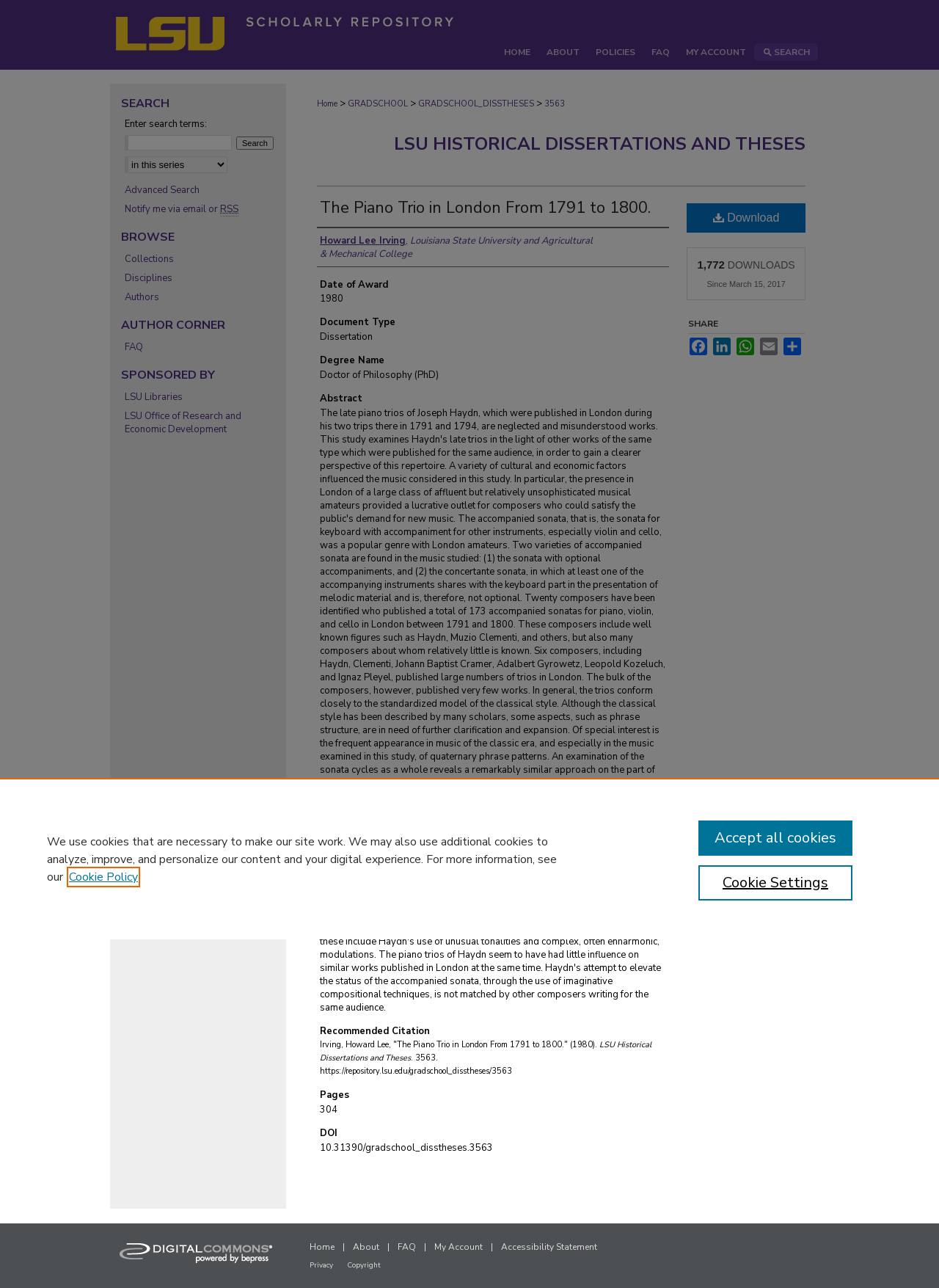Please reply to the following question with a single word or a short phrase:
What is the degree name of the author?

Doctor of Philosophy (PhD)